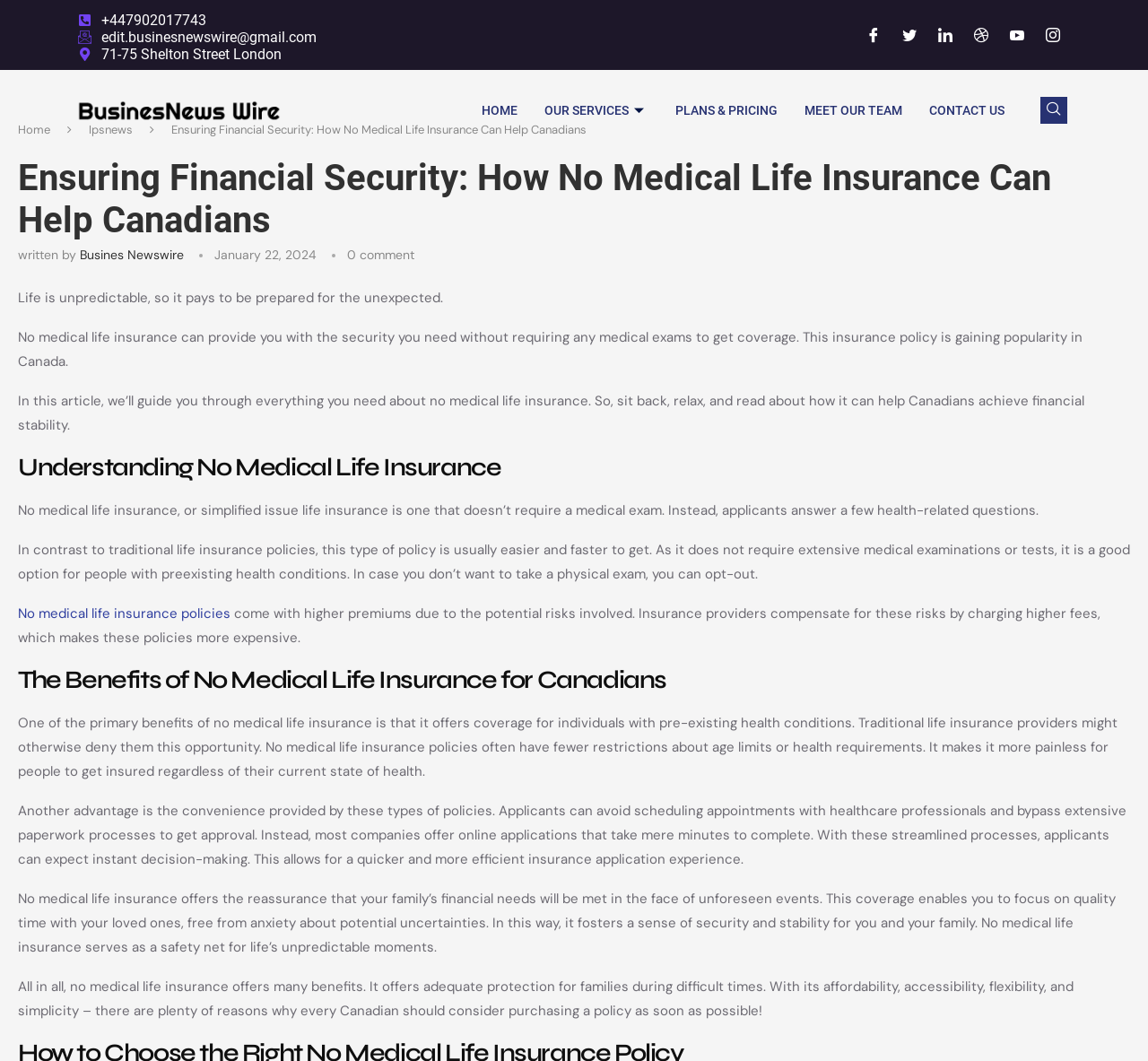Give the bounding box coordinates for the element described as: "Meet Our Team".

[0.689, 0.074, 0.798, 0.134]